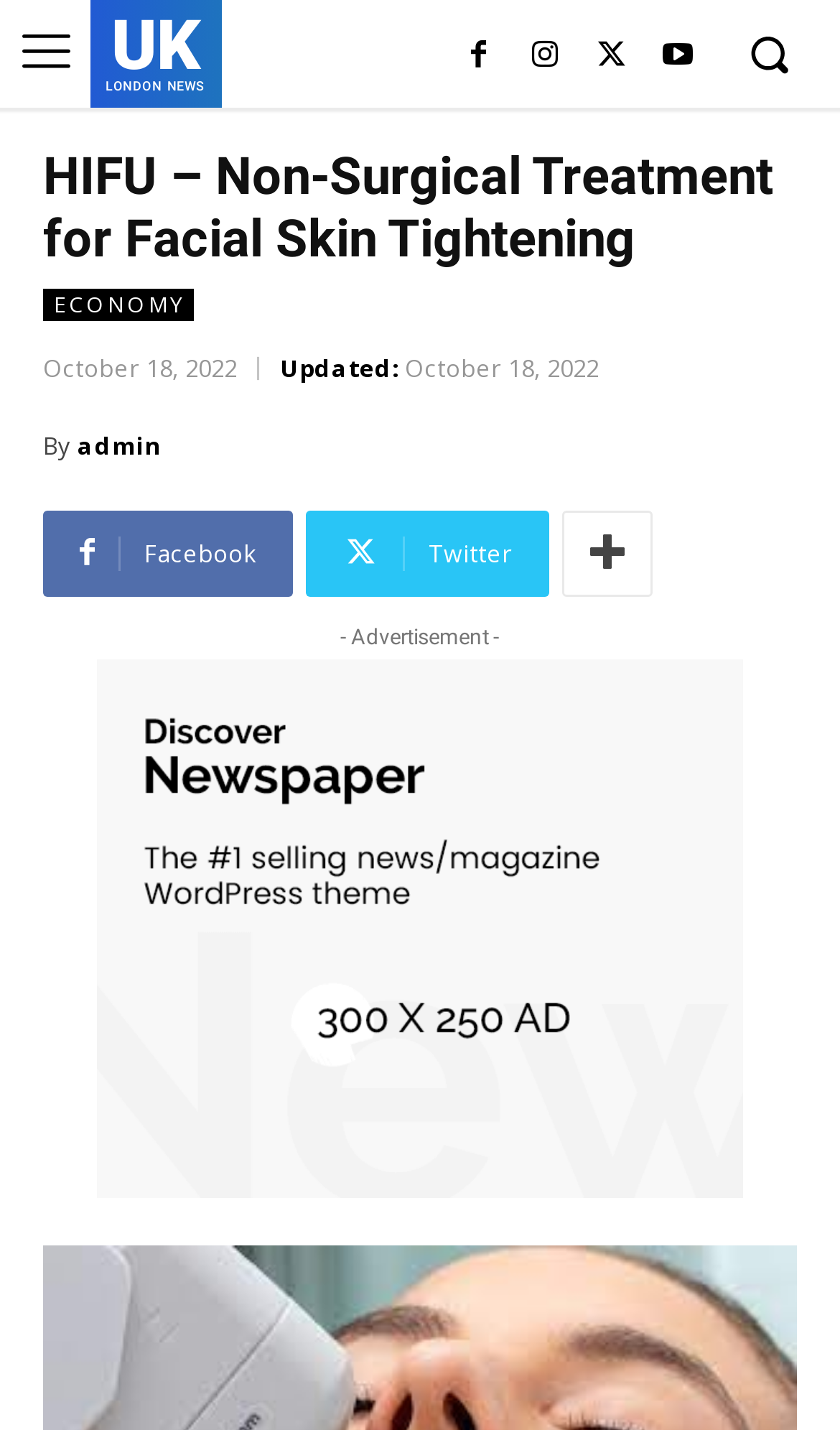What is the author's name?
Refer to the image and give a detailed response to the question.

I can see a link with the text 'admin' below the main heading, which is likely the author's name or username.